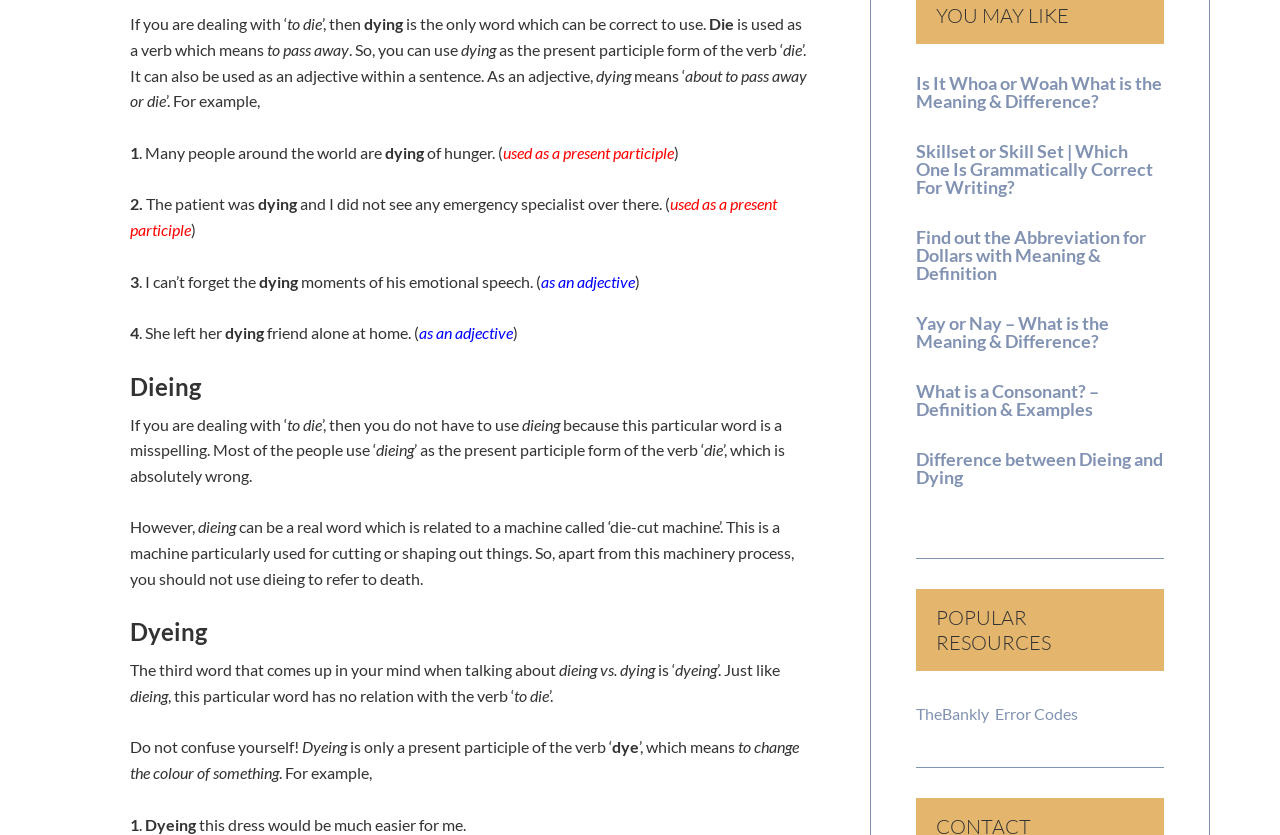Find the bounding box coordinates for the HTML element described as: "Error Codes". The coordinates should consist of four float values between 0 and 1, i.e., [left, top, right, bottom].

[0.777, 0.844, 0.842, 0.866]